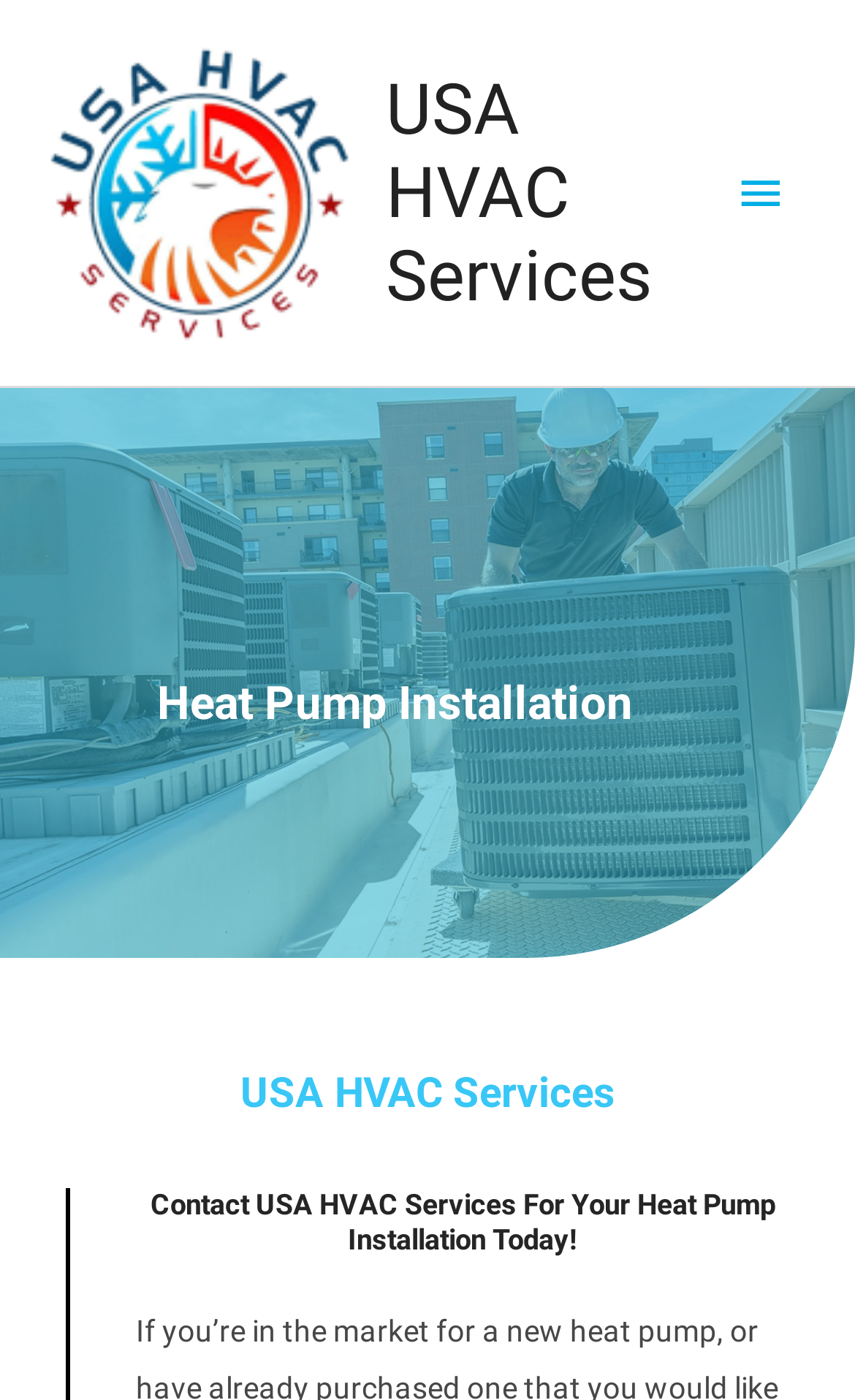What is the company name?
Based on the image, provide a one-word or brief-phrase response.

USA HVAC Services